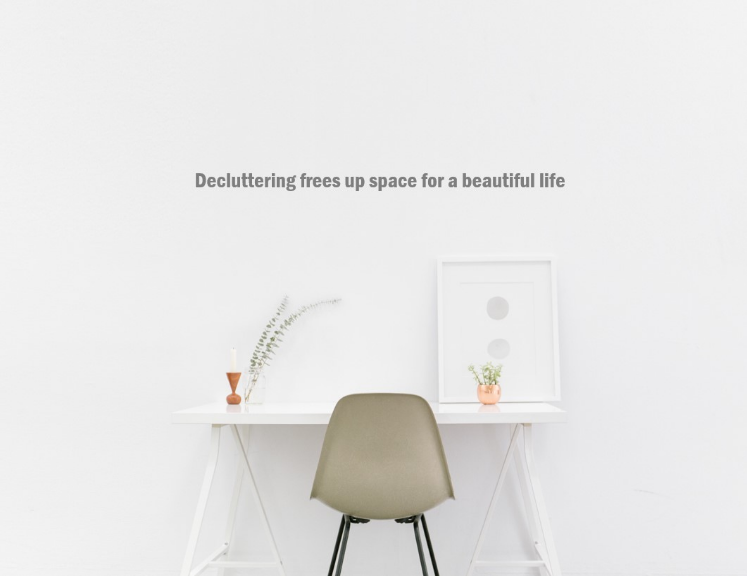Create a detailed narrative of what is happening in the image.

The image features a minimalist workspace, emphasizing the importance of decluttering in creating a serene and beautiful environment. A light-colored wall serves as the backdrop, while a sleek white desk hosts a simple decorative arrangement. On the table, there is a small vase containing delicate greenery, alongside a neatly framed artwork featuring abstract shapes. A modern, gray chair invites comfort and practicality. Prominently displayed on the wall above the desk is the phrase, "Decluttering frees up space for a beautiful life," highlighting the central theme of the image and resonating with those seeking to simplify and enhance their living spaces. This composition inspires viewers to embrace a clutter-free lifestyle, aligning with the idea of transforming one's home into a haven of tranquility.